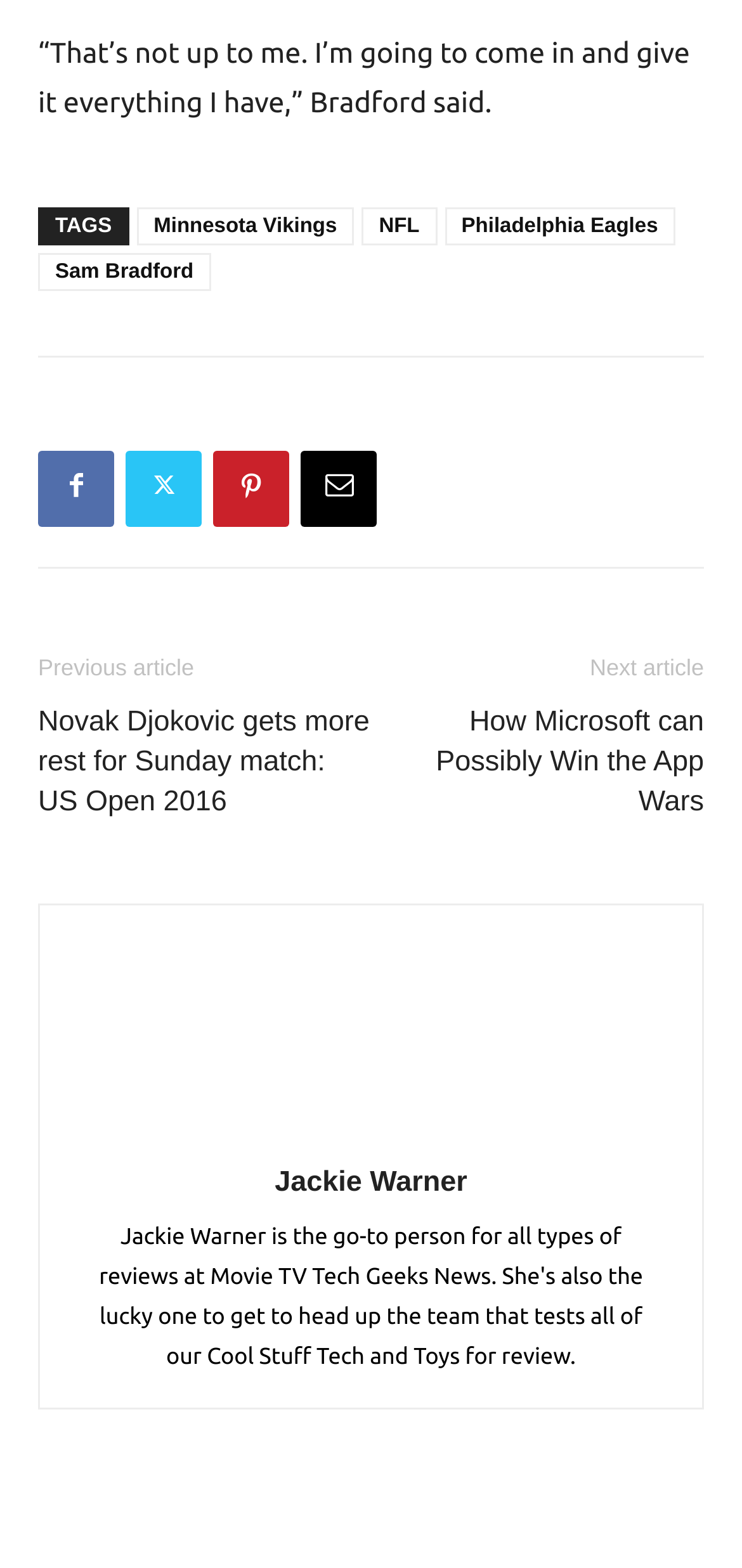Identify the bounding box coordinates for the UI element described by the following text: "Twitter". Provide the coordinates as four float numbers between 0 and 1, in the format [left, top, right, bottom].

[0.169, 0.287, 0.272, 0.336]